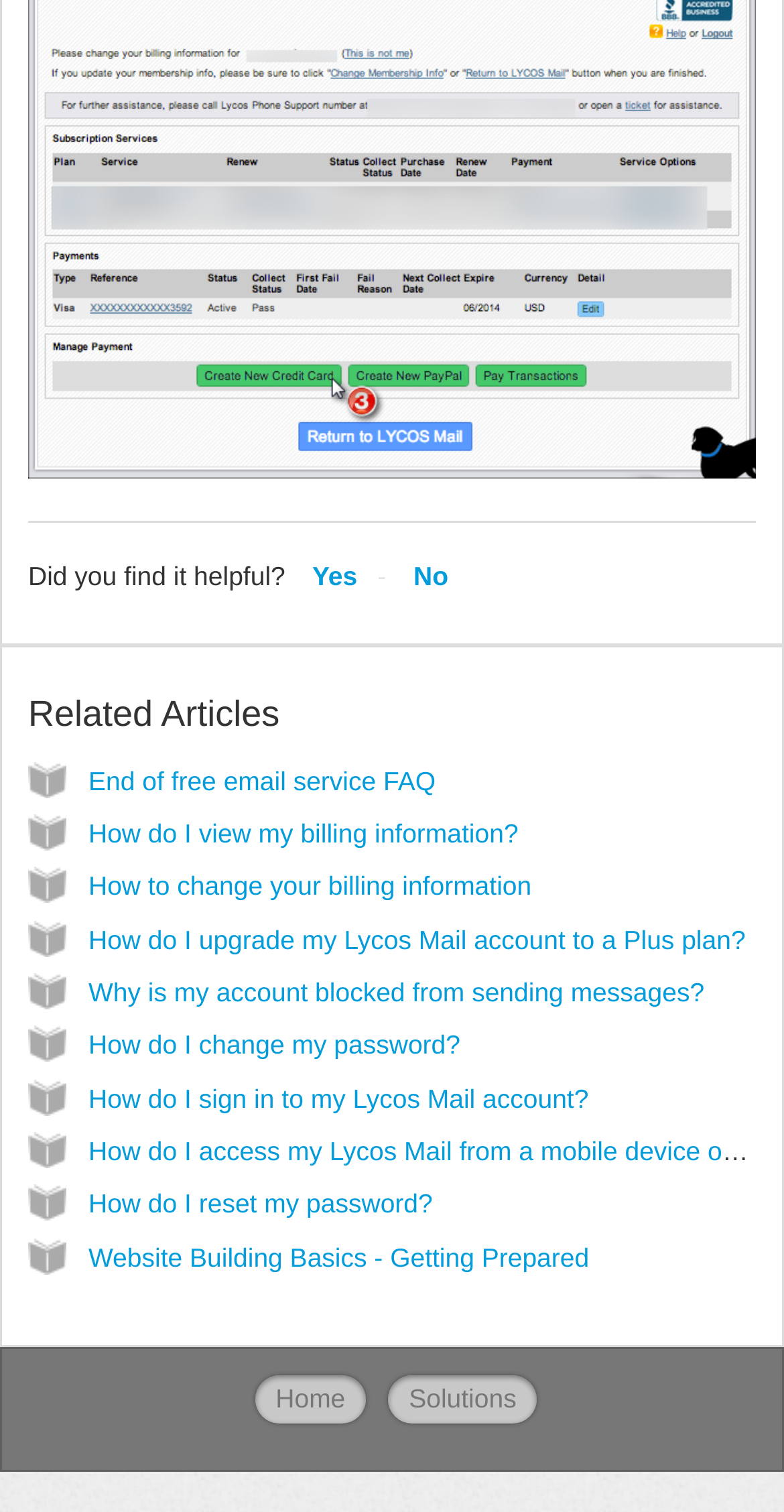Find the bounding box coordinates for the area that should be clicked to accomplish the instruction: "Explore Honors".

None